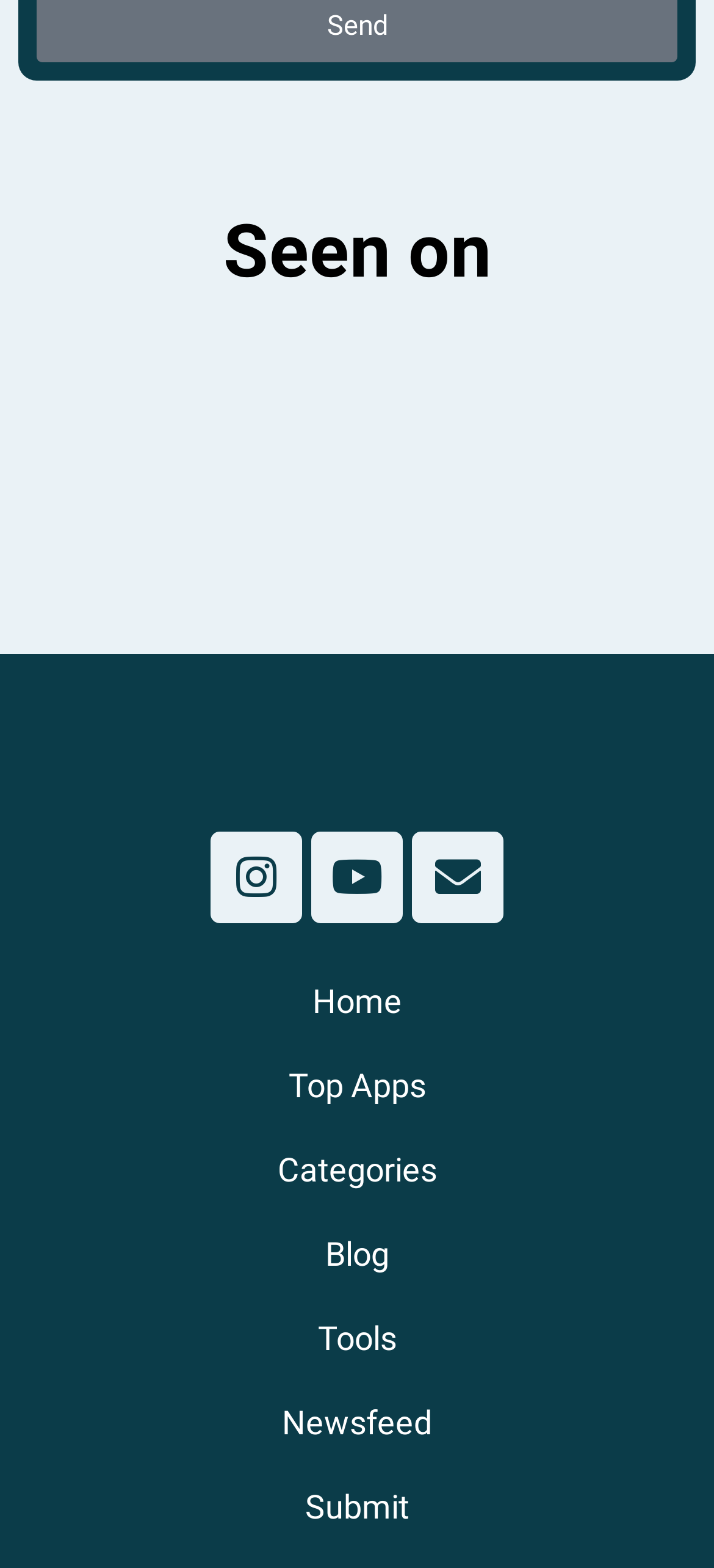Identify the bounding box coordinates of the clickable region required to complete the instruction: "Go to Home page". The coordinates should be given as four float numbers within the range of 0 and 1, i.e., [left, top, right, bottom].

[0.026, 0.612, 0.974, 0.666]